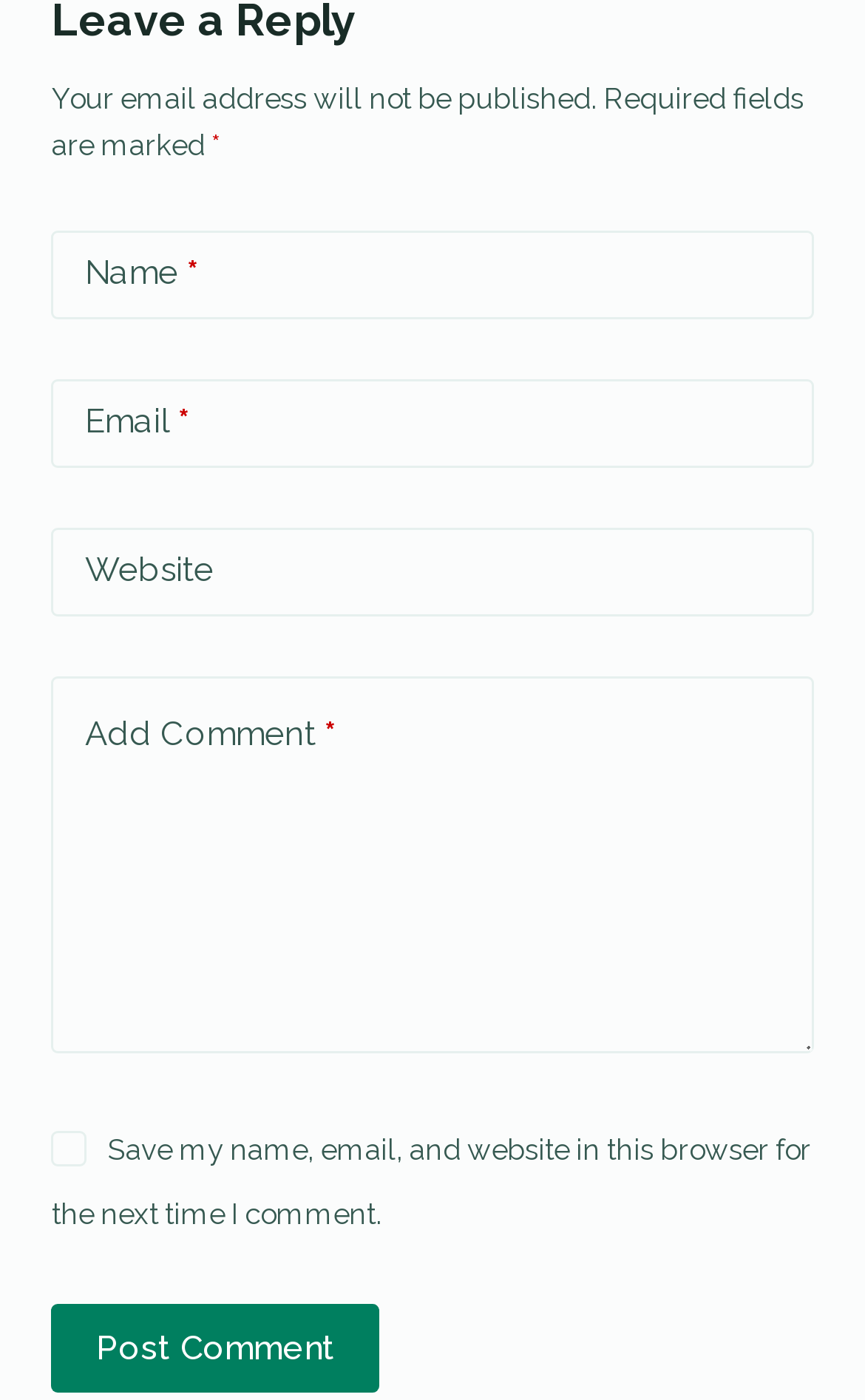Answer the following inquiry with a single word or phrase:
What is the purpose of the 'Post Comment' button?

To submit a comment